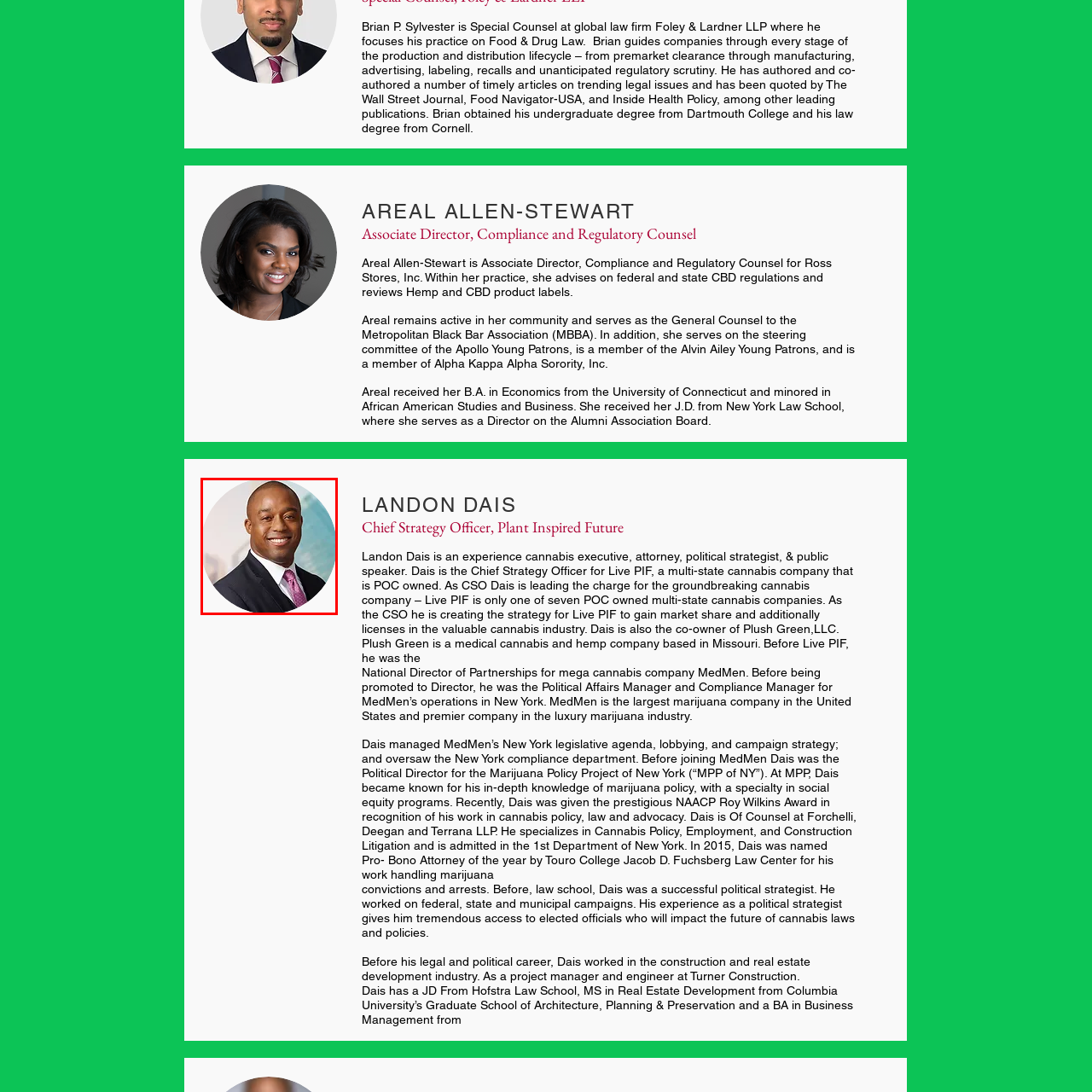How many degrees does Landon Dais hold?
Look closely at the image marked with a red bounding box and answer the question with as much detail as possible, drawing from the image.

The caption states that Landon Dais holds a JD from Hofstra Law School and a Master's in Real Estate Development from Columbia University, which indicates that he has two degrees.